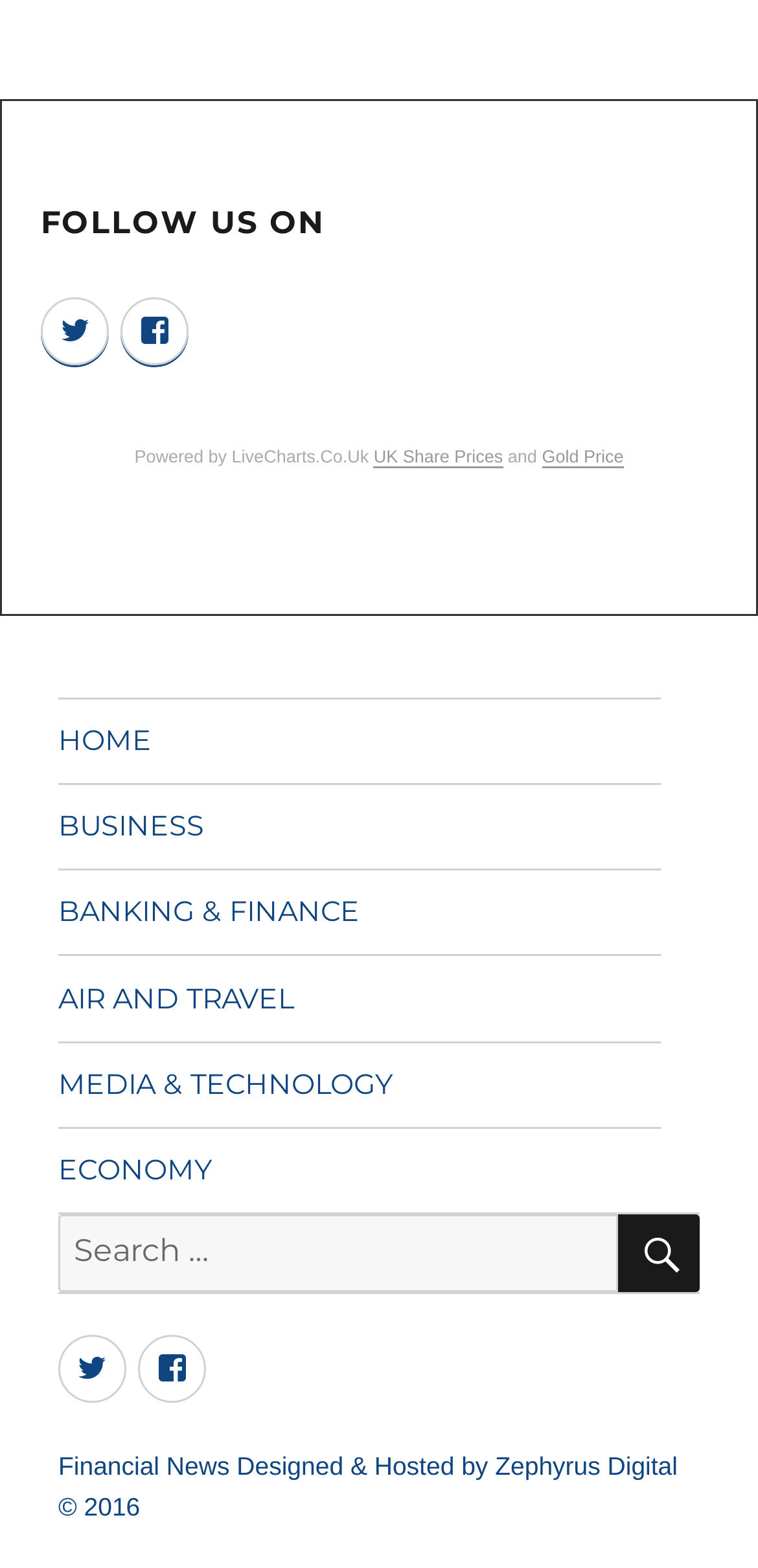Show the bounding box coordinates of the element that should be clicked to complete the task: "Search for:".

[0.077, 0.774, 0.815, 0.824]